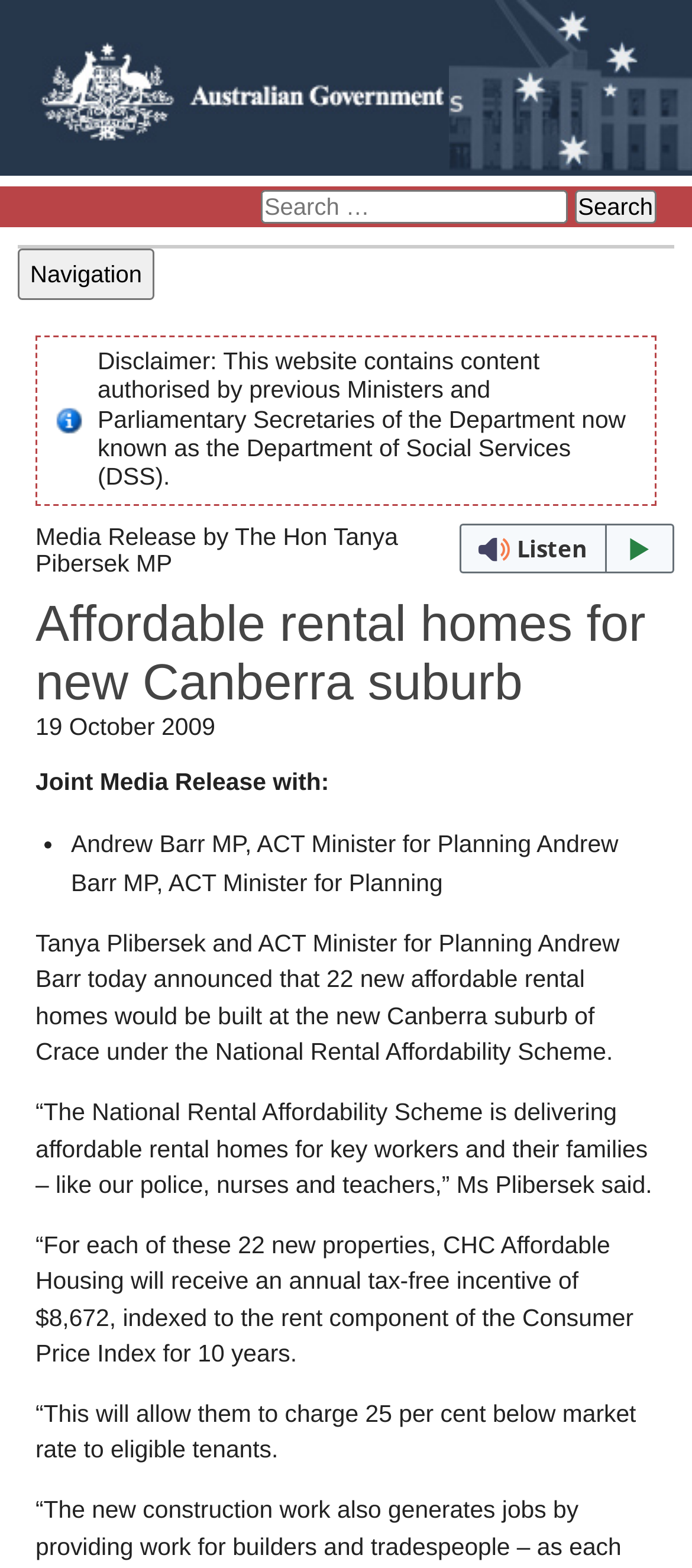Given the element description parent_node: Search for:, identify the bounding box coordinates for the UI element on the webpage screenshot. The format should be (top-left x, top-left y, bottom-right x, bottom-right y), with values between 0 and 1.

[0.0, 0.095, 0.649, 0.112]